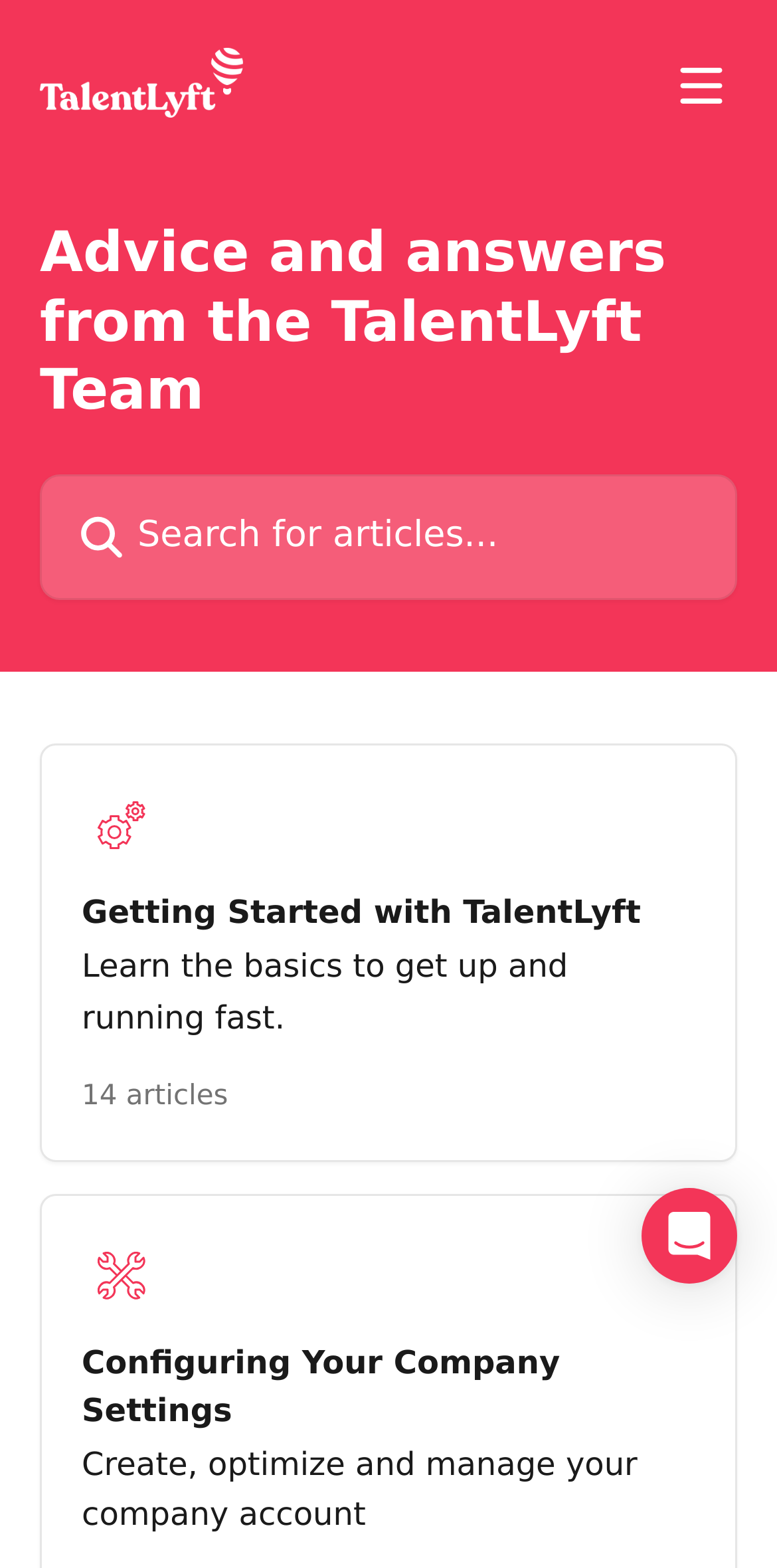What is the purpose of the Intercom Messenger button?
Analyze the screenshot and provide a detailed answer to the question.

The button 'Open Intercom Messenger' is located at the bottom of the webpage, and it likely opens a messenger or chat window where users can interact with the TalentLyft team or get support.